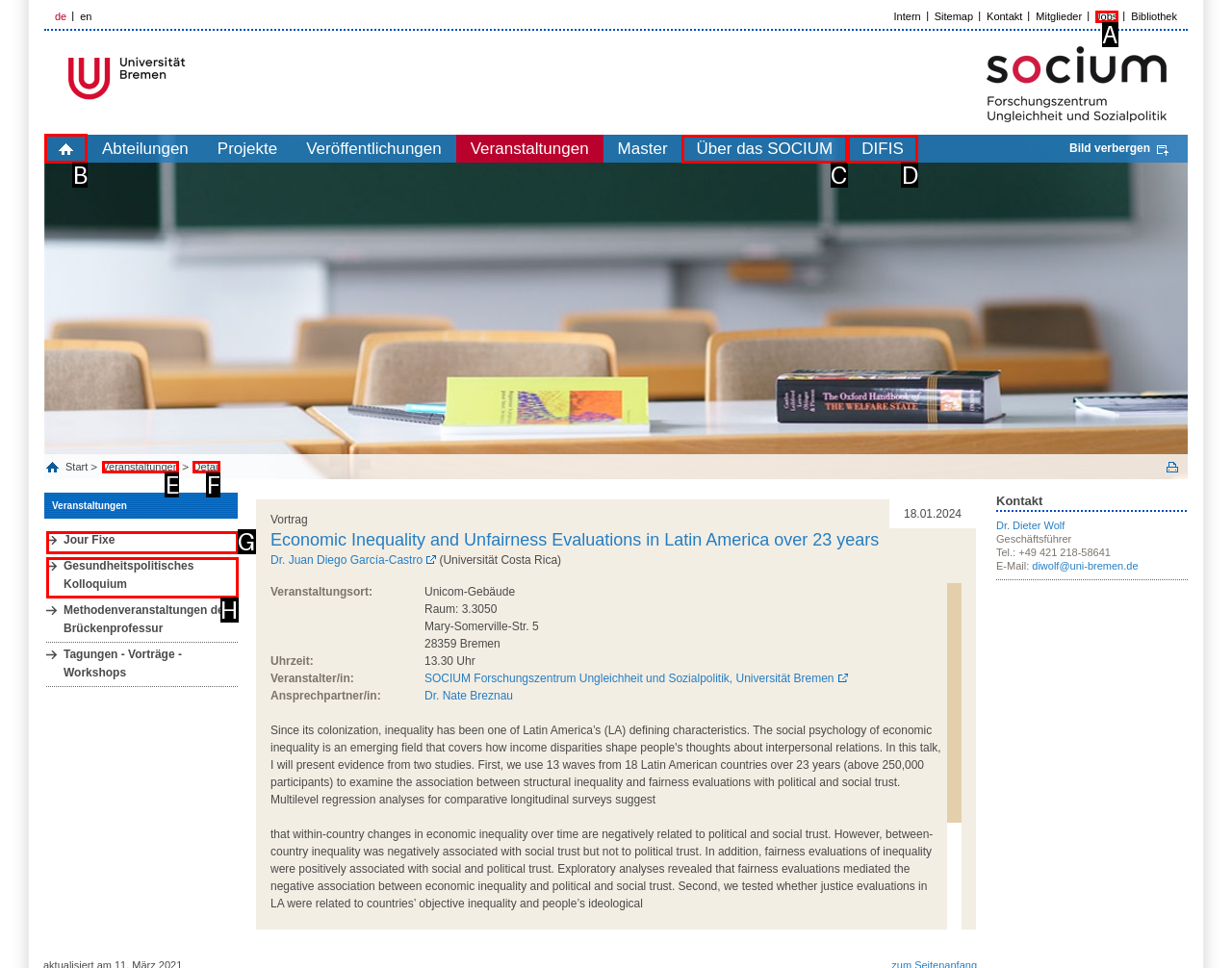Determine the HTML element to click for the instruction: Go to the home page.
Answer with the letter corresponding to the correct choice from the provided options.

B